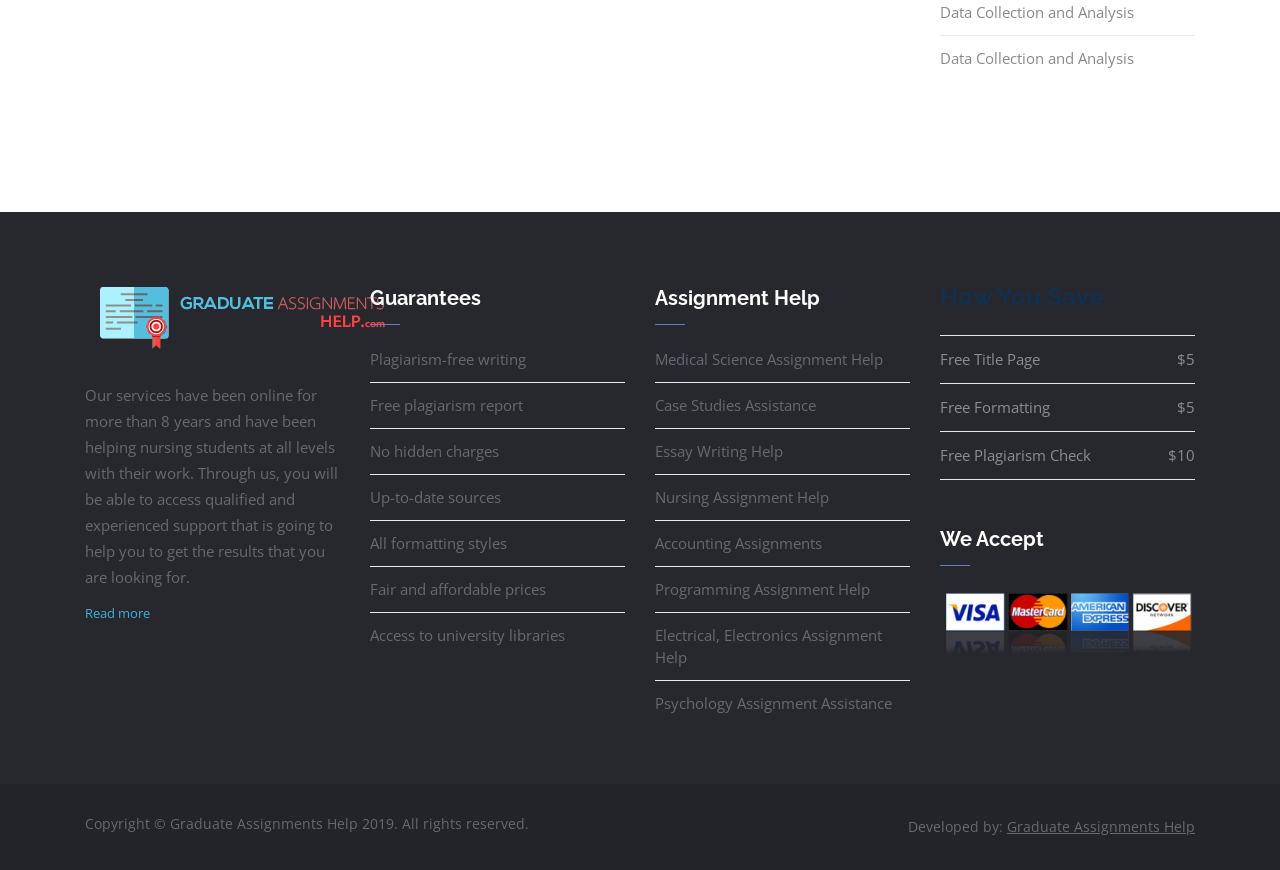Please study the image and answer the question comprehensively:
What is the purpose of the 'How You Save' section?

The 'How You Save' section appears to be a table that lists the free services provided by the website, along with their corresponding prices, indicating the discounts or savings that users can avail of.